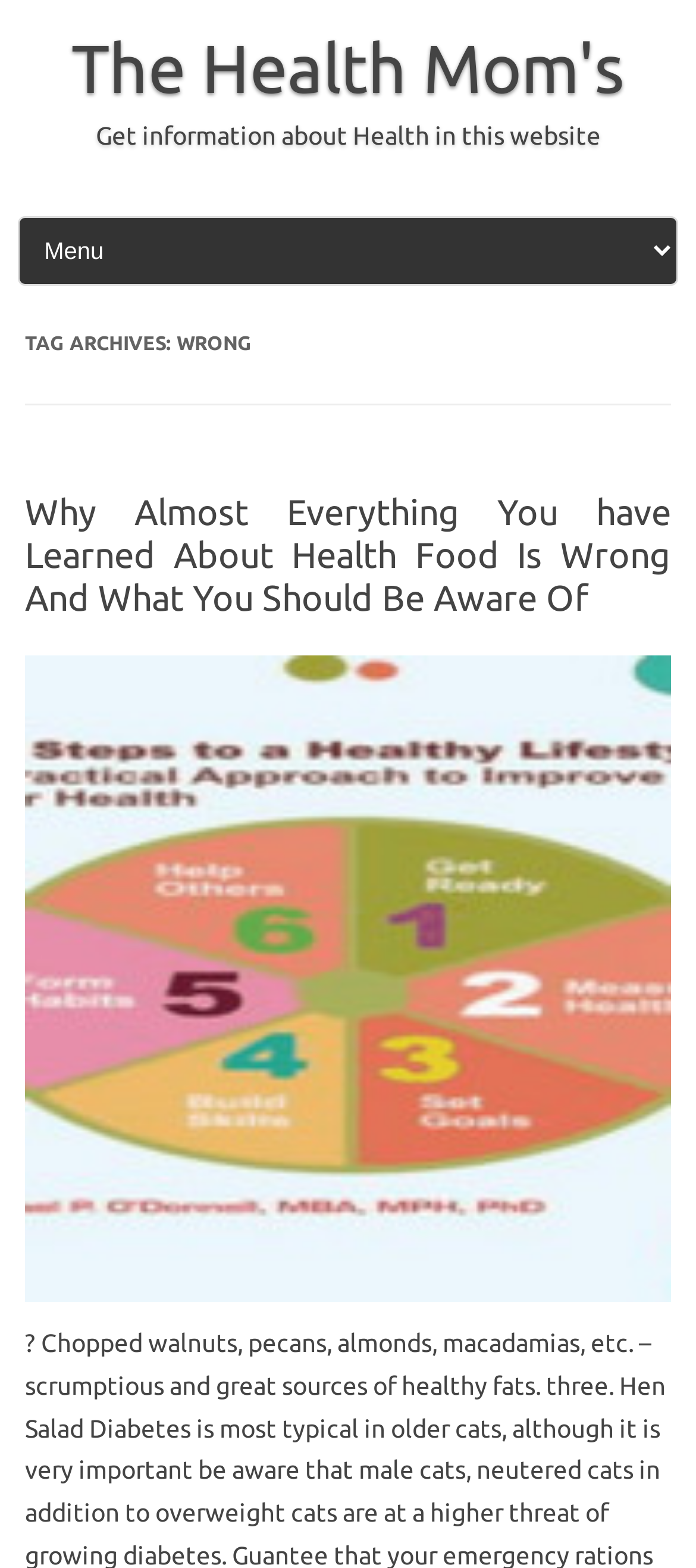How many images are there on this webpage?
Using the visual information, reply with a single word or short phrase.

1